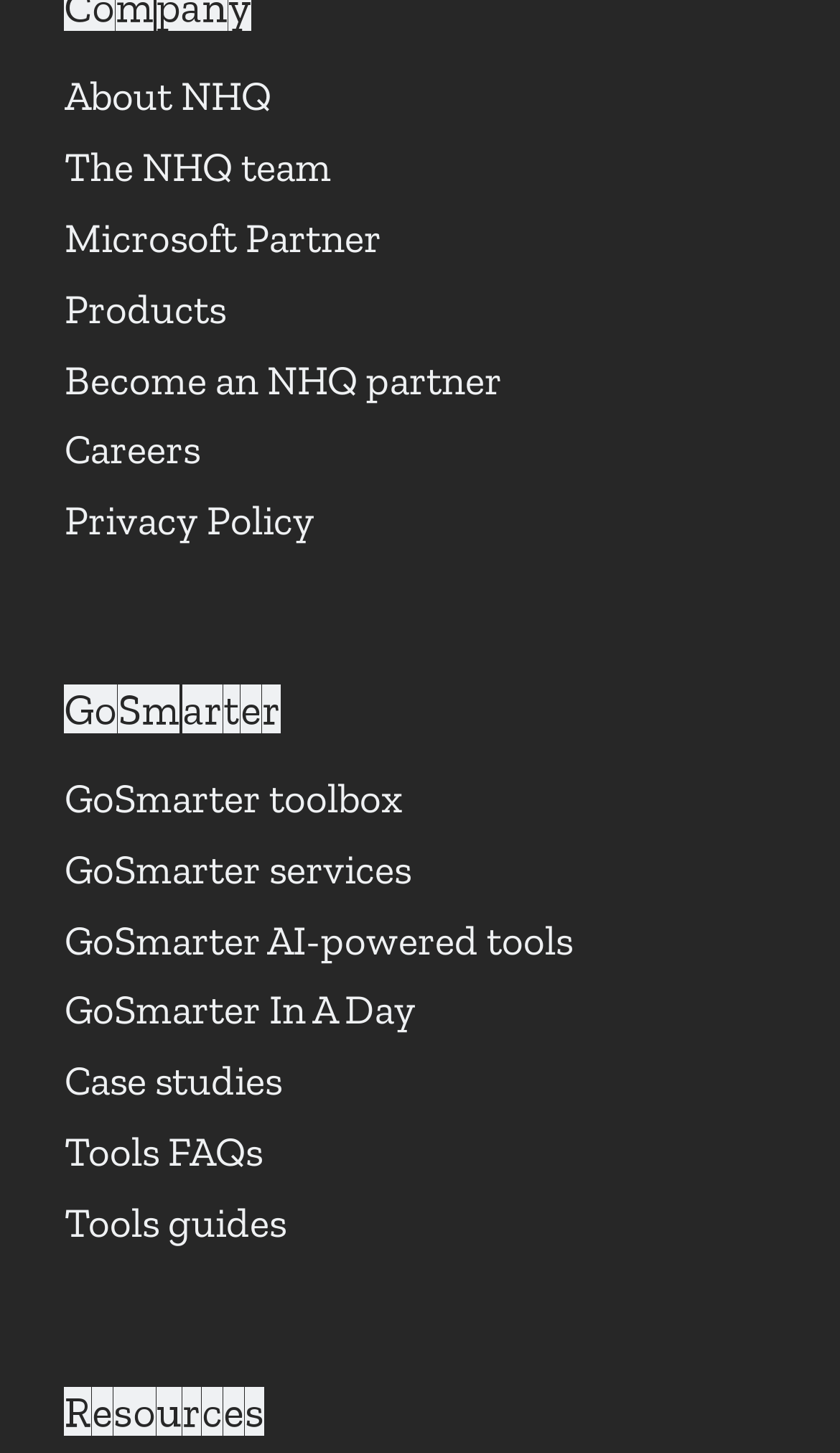Using a single word or phrase, answer the following question: 
How many links are related to GoSmarter?

5